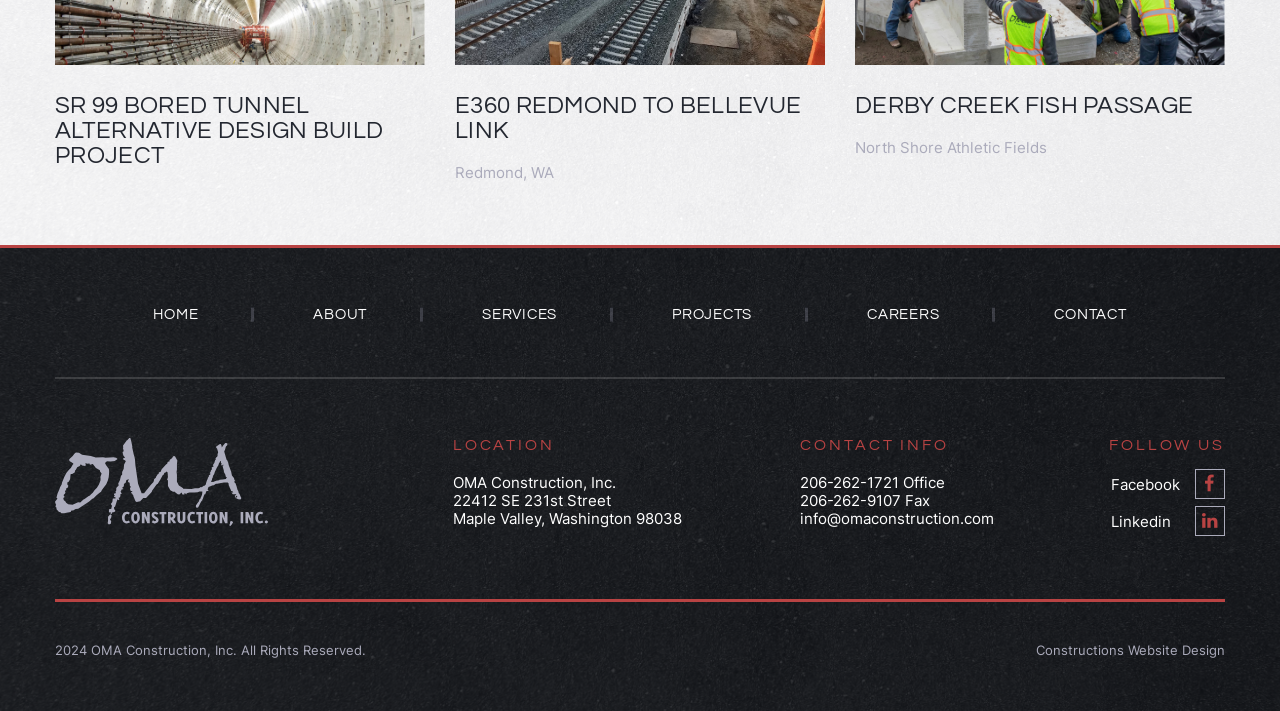Indicate the bounding box coordinates of the element that needs to be clicked to satisfy the following instruction: "go to home page". The coordinates should be four float numbers between 0 and 1, i.e., [left, top, right, bottom].

[0.076, 0.421, 0.199, 0.464]